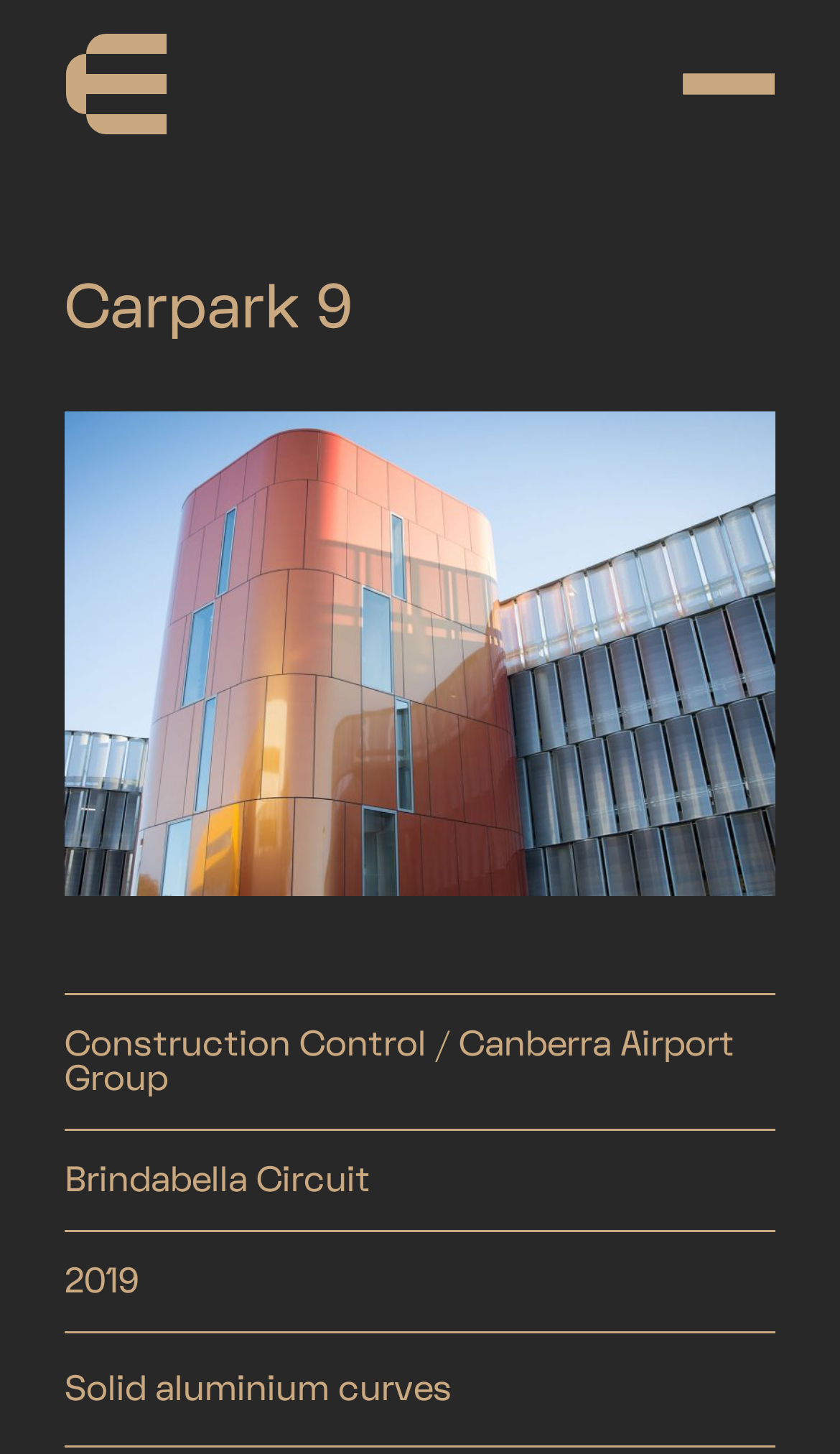Can you give a comprehensive explanation to the question given the content of the image?
What is the name of the carpark?

The name of the carpark can be found in the heading element with the text 'Carpark 9' at coordinates [0.077, 0.188, 0.923, 0.238].